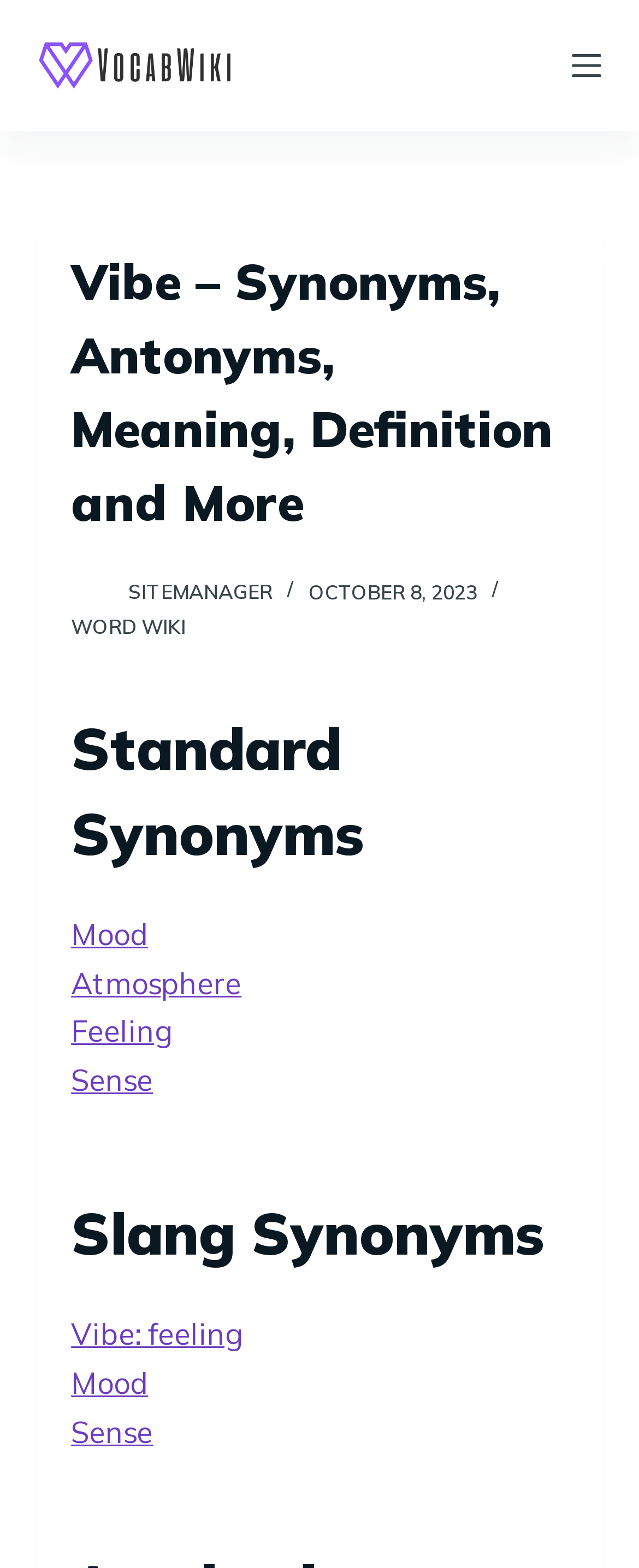How many synonyms are listed under Standard Synonyms?
Please provide a comprehensive answer to the question based on the webpage screenshot.

I counted the number of links under the 'Standard Synonyms' heading, which are 'Mood', 'Atmosphere', 'Feeling', 'Sense', and found that there are 5 synonyms listed.